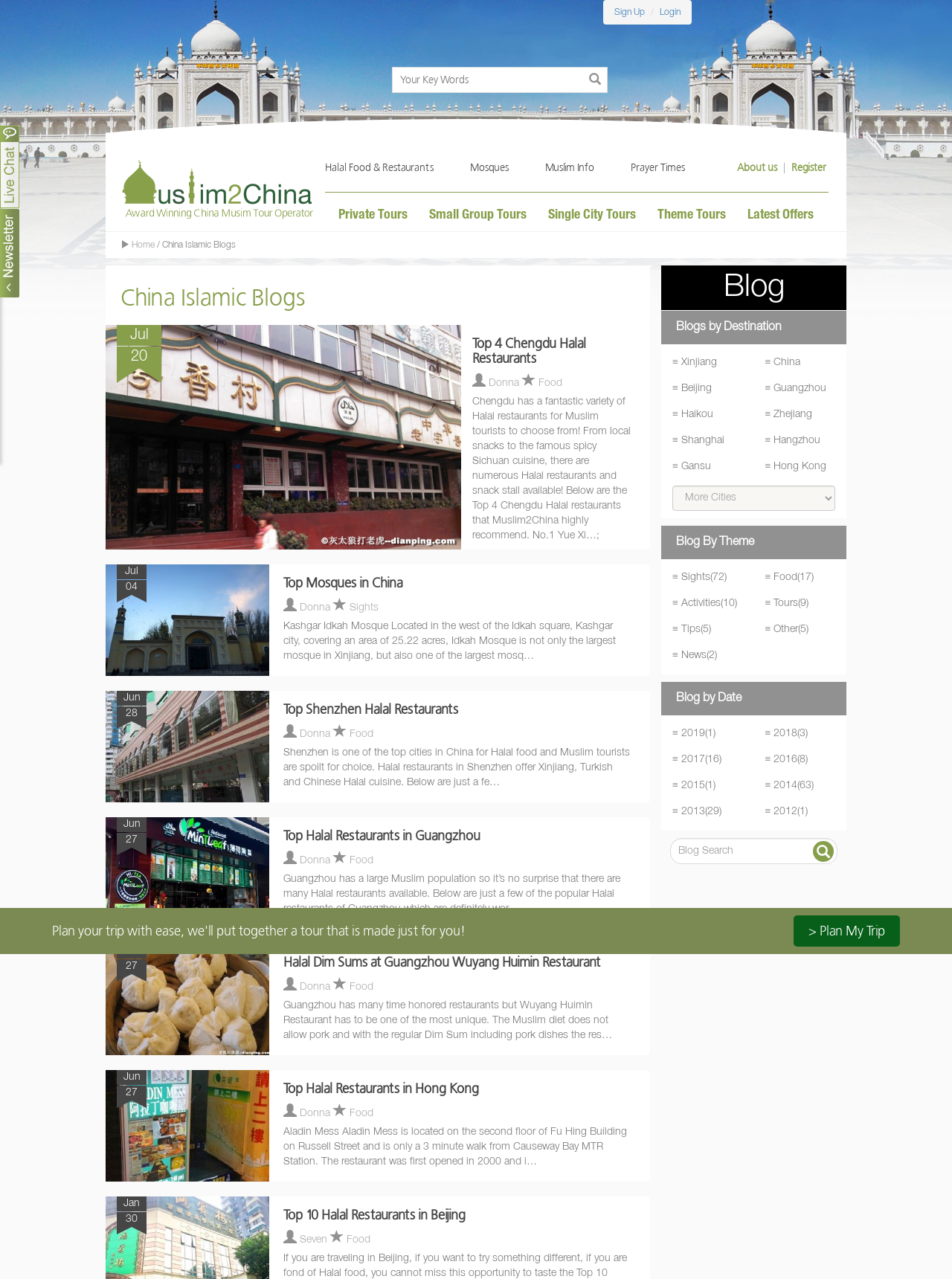Predict the bounding box coordinates of the area that should be clicked to accomplish the following instruction: "Plan my trip". The bounding box coordinates should consist of four float numbers between 0 and 1, i.e., [left, top, right, bottom].

[0.834, 0.749, 0.945, 0.773]